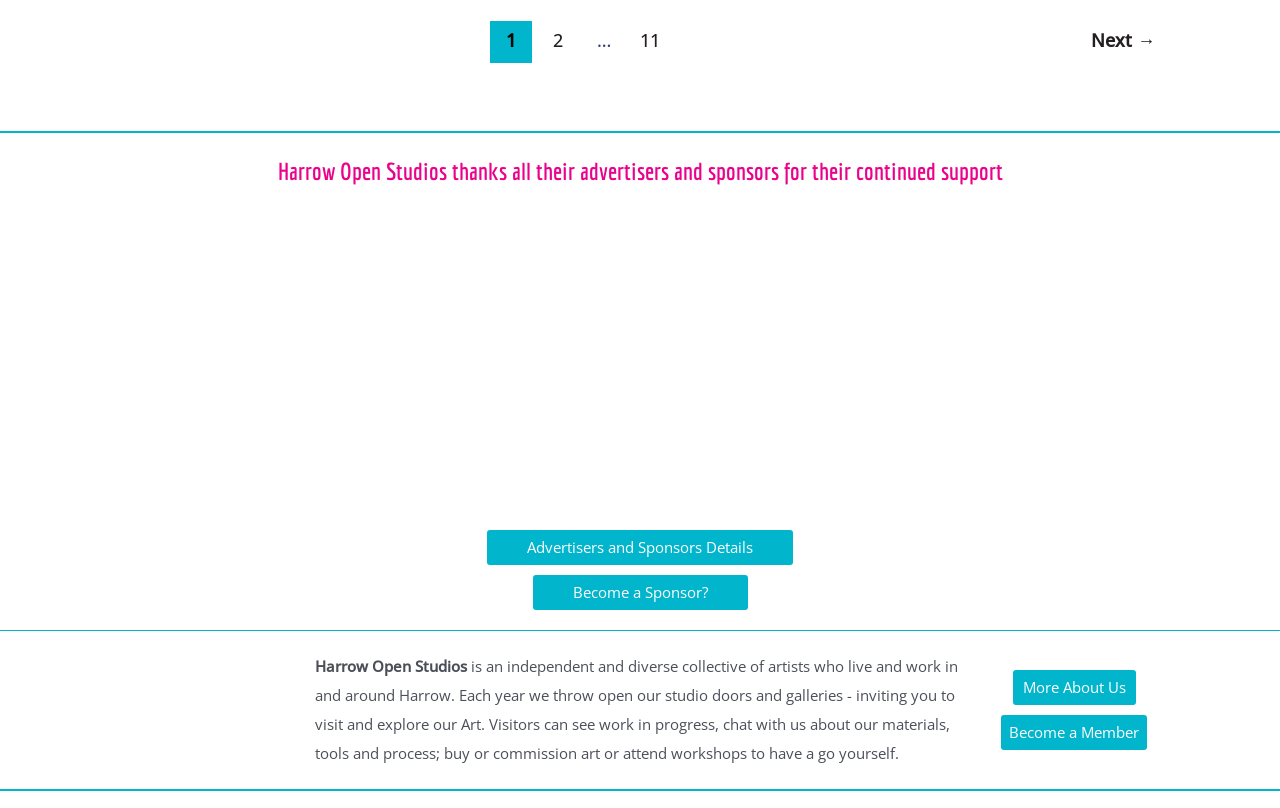What is the purpose of the 'Become a Sponsor?' link?
Based on the image, provide a one-word or brief-phrase response.

To encourage sponsorship